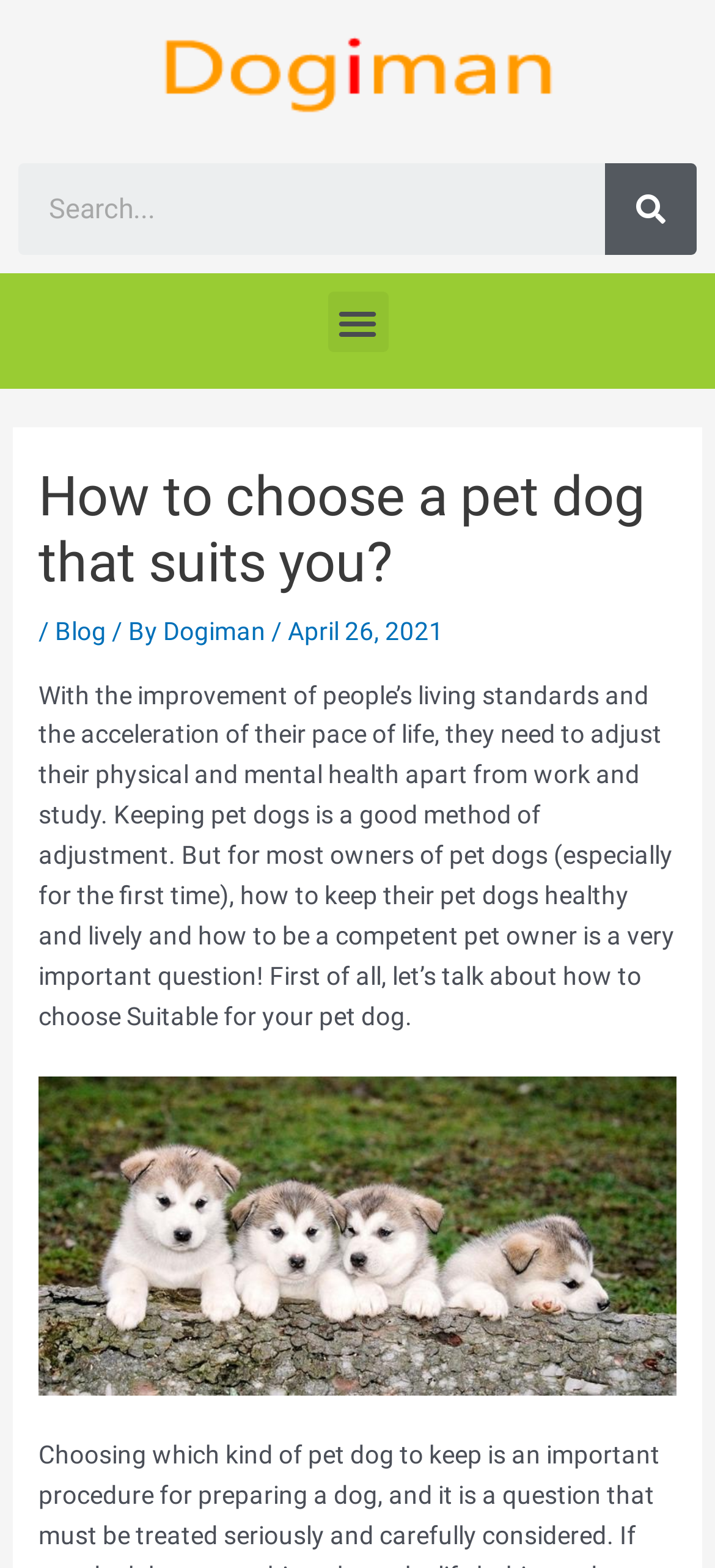Who is the author of the article?
Please provide a comprehensive answer based on the details in the screenshot.

The webpage does not explicitly mention the author of the article, although it provides the date of publication, 'April 26, 2021'.